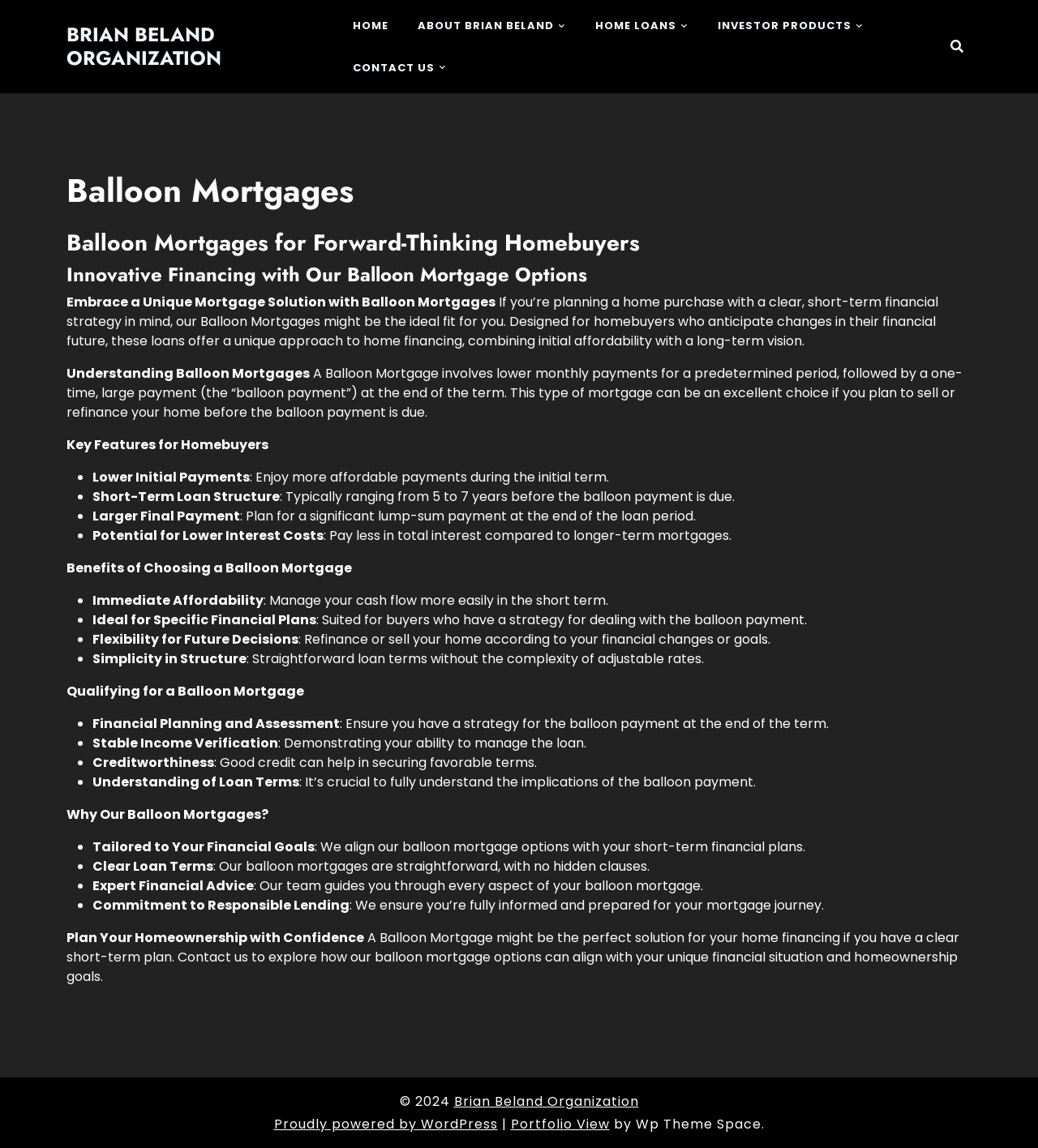Predict the bounding box coordinates of the UI element that matches this description: "Investor Products". The coordinates should be in the format [left, top, right, bottom] with each value between 0 and 1.

[0.679, 0.004, 0.833, 0.041]